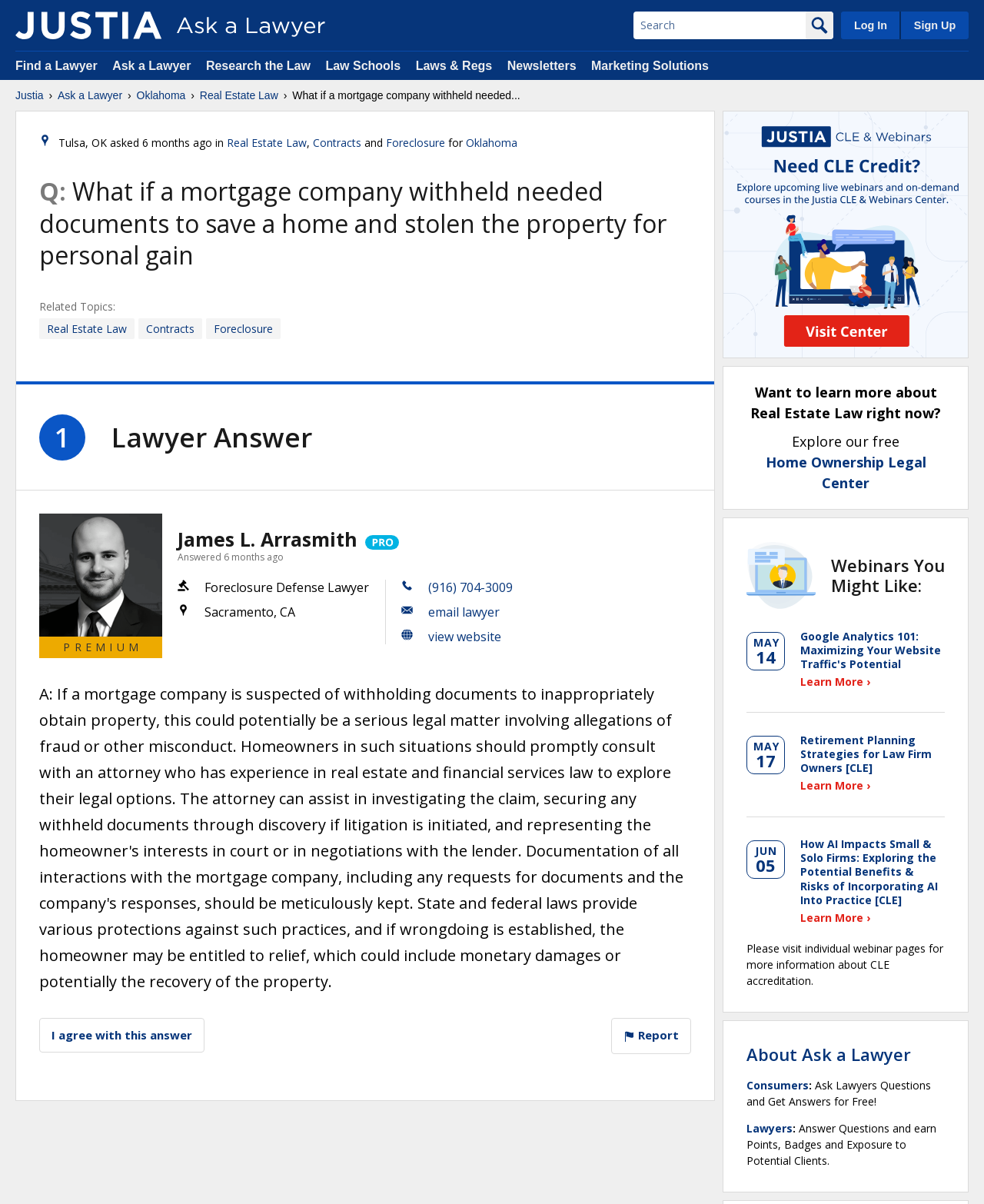Please specify the bounding box coordinates of the region to click in order to perform the following instruction: "Learn more about the Justia AI Writer".

[0.735, 0.093, 0.984, 0.298]